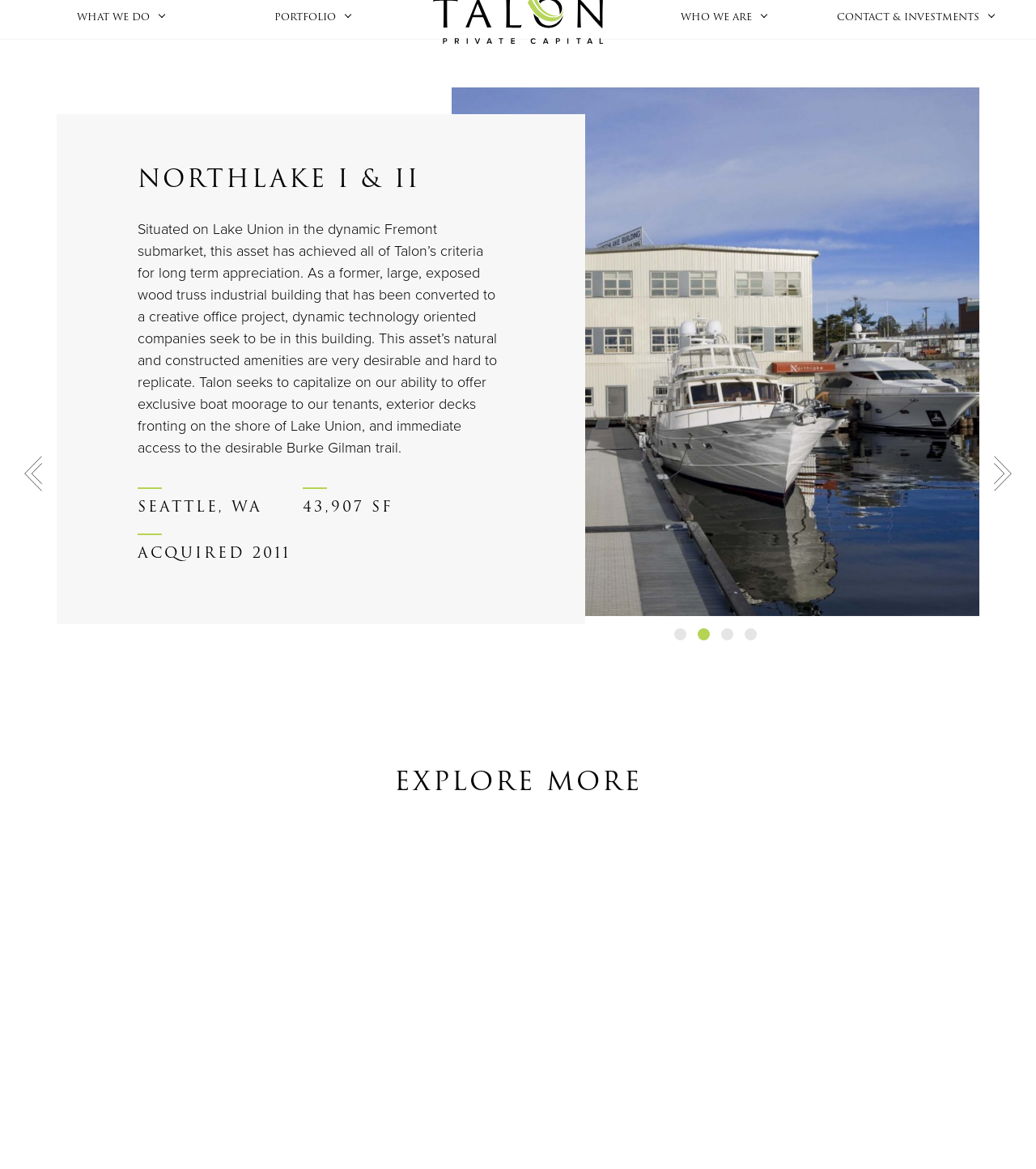Please determine the bounding box coordinates of the section I need to click to accomplish this instruction: "Read more about KIRKLAND OFFICE BUILDING SELLS FOR MORE THAN $31 MILLION".

[0.023, 0.814, 0.326, 0.962]